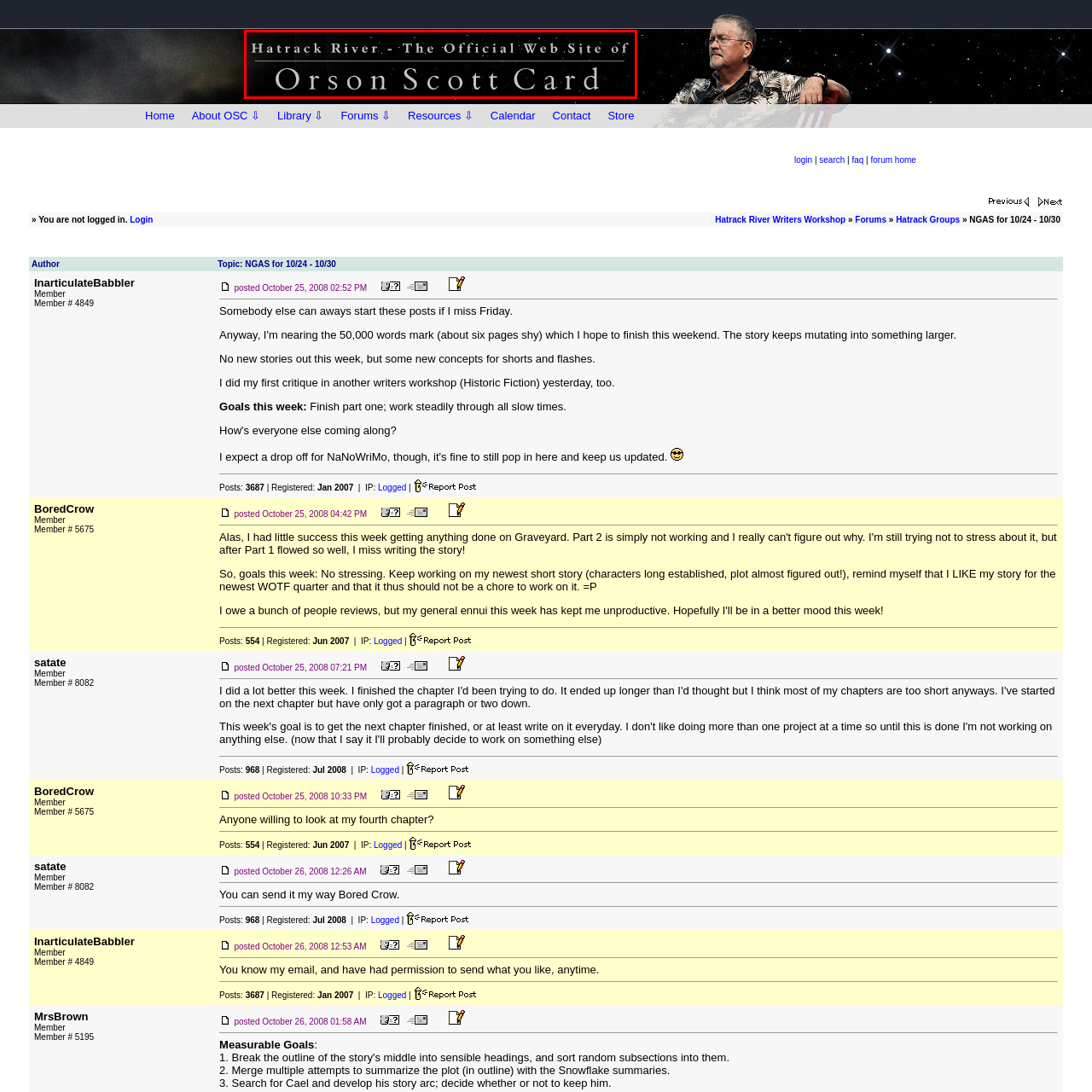Please analyze the portion of the image highlighted by the red bounding box and respond to the following question with a detailed explanation based on what you see: Who is the author associated with the website?

The website is the official platform of author Orson Scott Card, as indicated by the subtitle 'The Official Web Site of Orson Scott Card'.